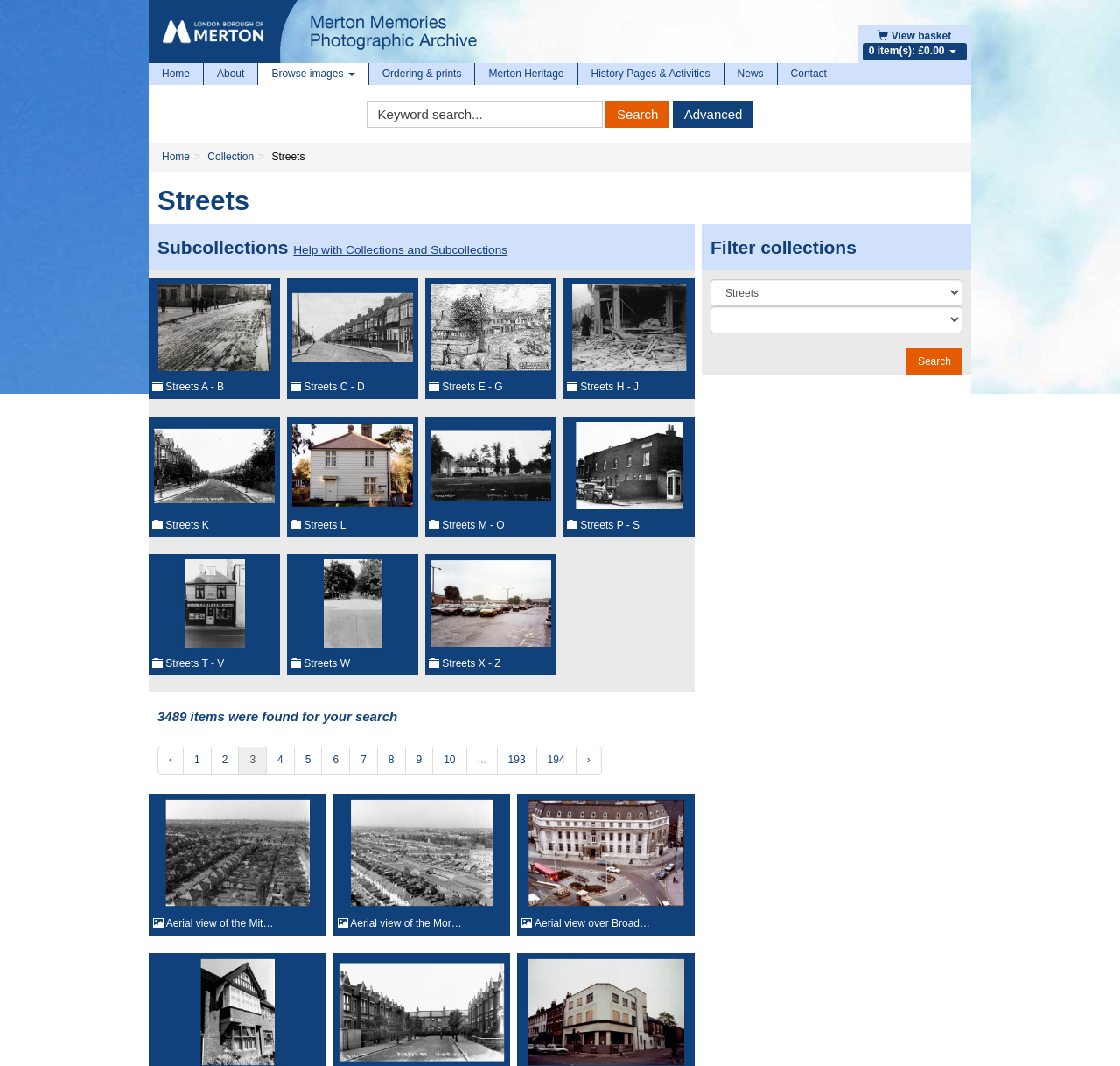Bounding box coordinates are to be given in the format (top-left x, top-left y, bottom-right x, bottom-right y). All values must be floating point numbers between 0 and 1. Provide the bounding box coordinate for the UI element described as: Aerial view of the Mor…

[0.297, 0.744, 0.456, 0.878]